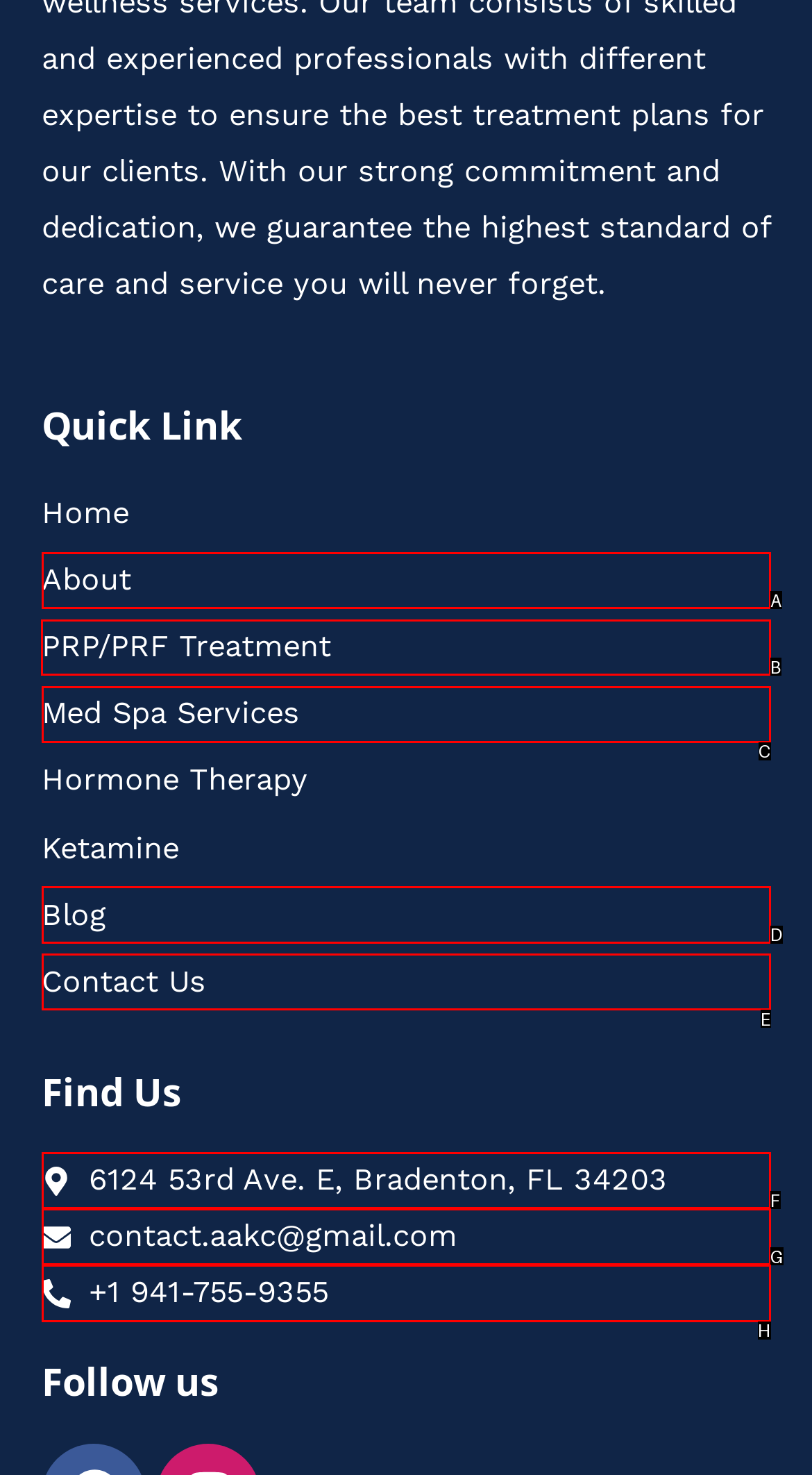Select the appropriate HTML element that needs to be clicked to execute the following task: View PRP/PRF Treatment. Respond with the letter of the option.

B